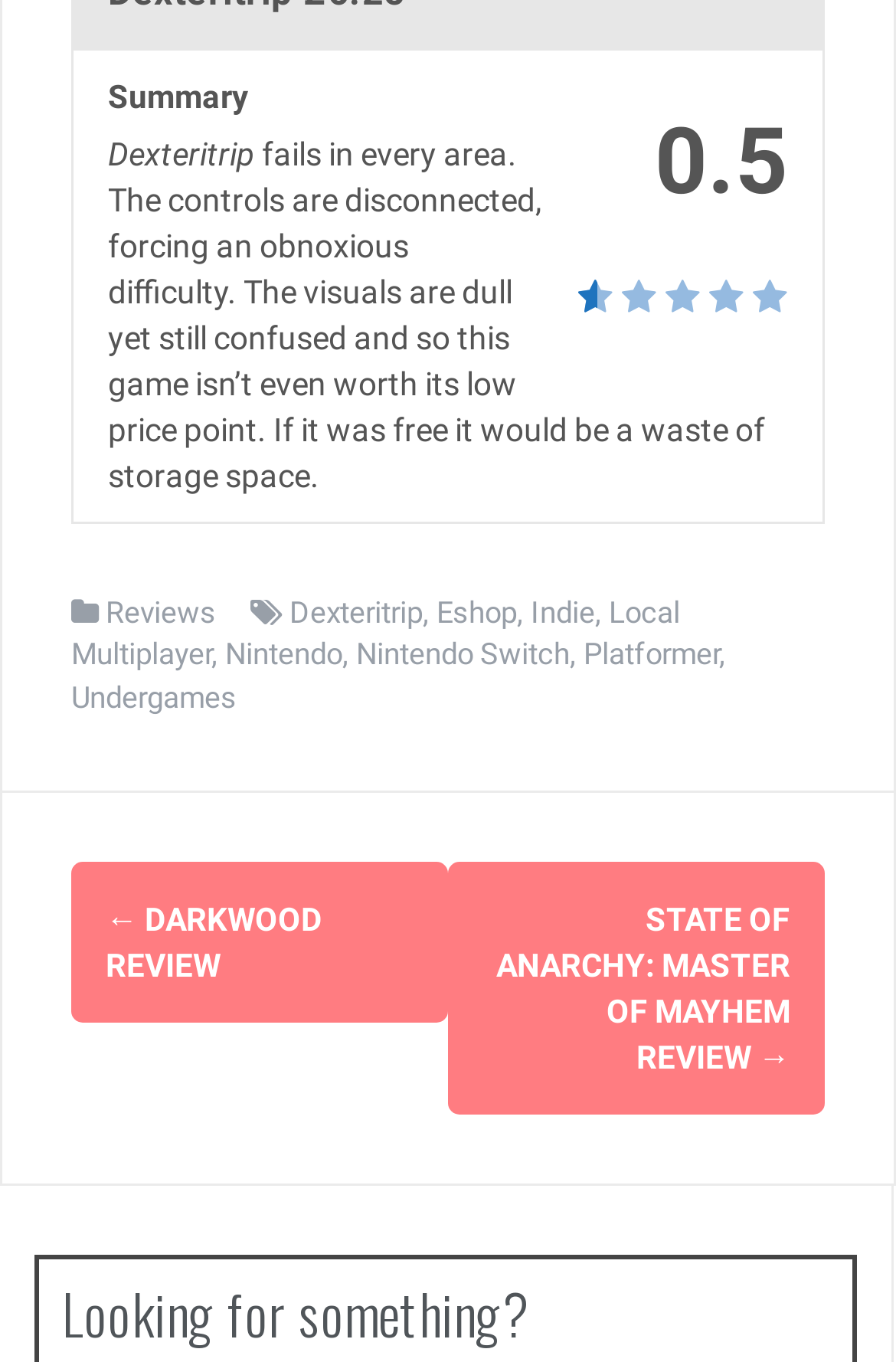What is the navigation option to the left of the current review?
Give a single word or phrase answer based on the content of the image.

DARKWOOD REVIEW